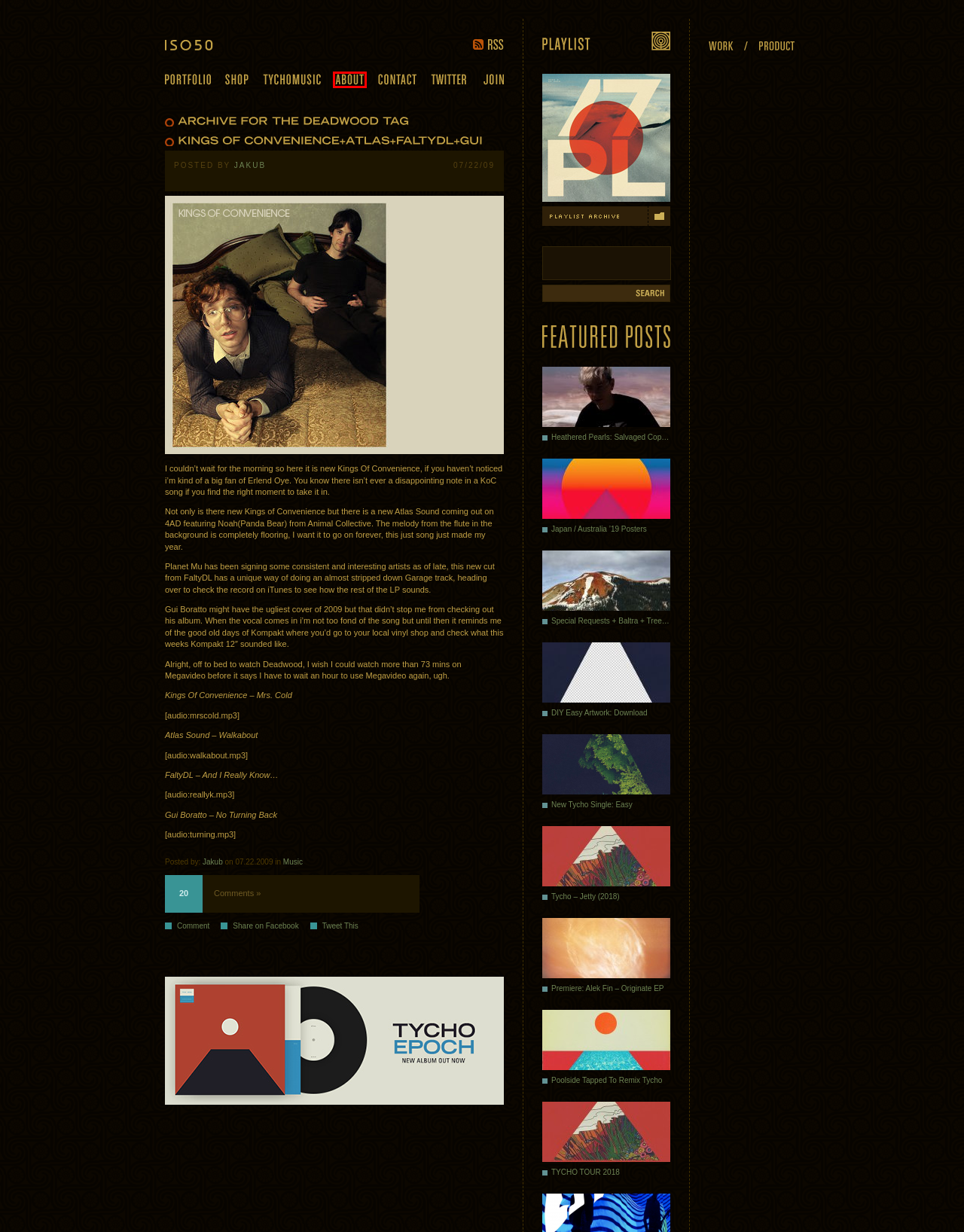You are presented with a screenshot of a webpage containing a red bounding box around a particular UI element. Select the best webpage description that matches the new webpage after clicking the element within the bounding box. Here are the candidates:
A. About ISO50 » ISO50 Blog – The Blog of Scott Hansen (Tycho / ISO50)
B. Kings Of Convenience+Atlas+FaltyDL+Gui » ISO50 Blog – The Blog of Scott Hansen (Tycho / ISO50)
C. DIY Easy Artwork: Download » ISO50 Blog – The Blog of Scott Hansen (Tycho / ISO50)
D. Jakub » ISO50 Blog – The Blog of Scott Hansen (Tycho / ISO50)
E. Tycho
F. Featured Posts Archive » ISO50 Blog – The Blog of Scott Hansen (Tycho / ISO50)
G. New Tycho Single: Easy » ISO50 Blog – The Blog of Scott Hansen (Tycho / ISO50)
H. Premiere: Alek Fin – Originate EP » ISO50 Blog – The Blog of Scott Hansen (Tycho / ISO50)

A